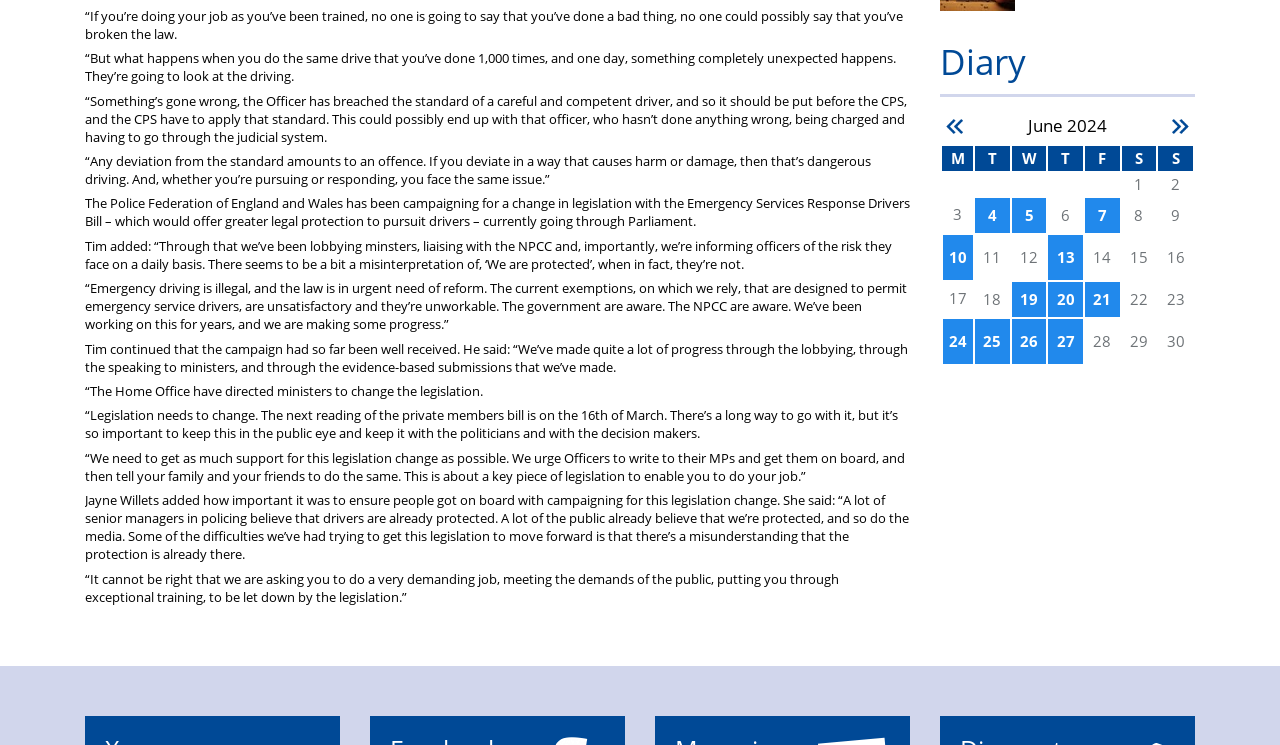Please provide the bounding box coordinates in the format (top-left x, top-left y, bottom-right x, bottom-right y). Remember, all values are floating point numbers between 0 and 1. What is the bounding box coordinate of the region described as: 4

[0.763, 0.267, 0.788, 0.312]